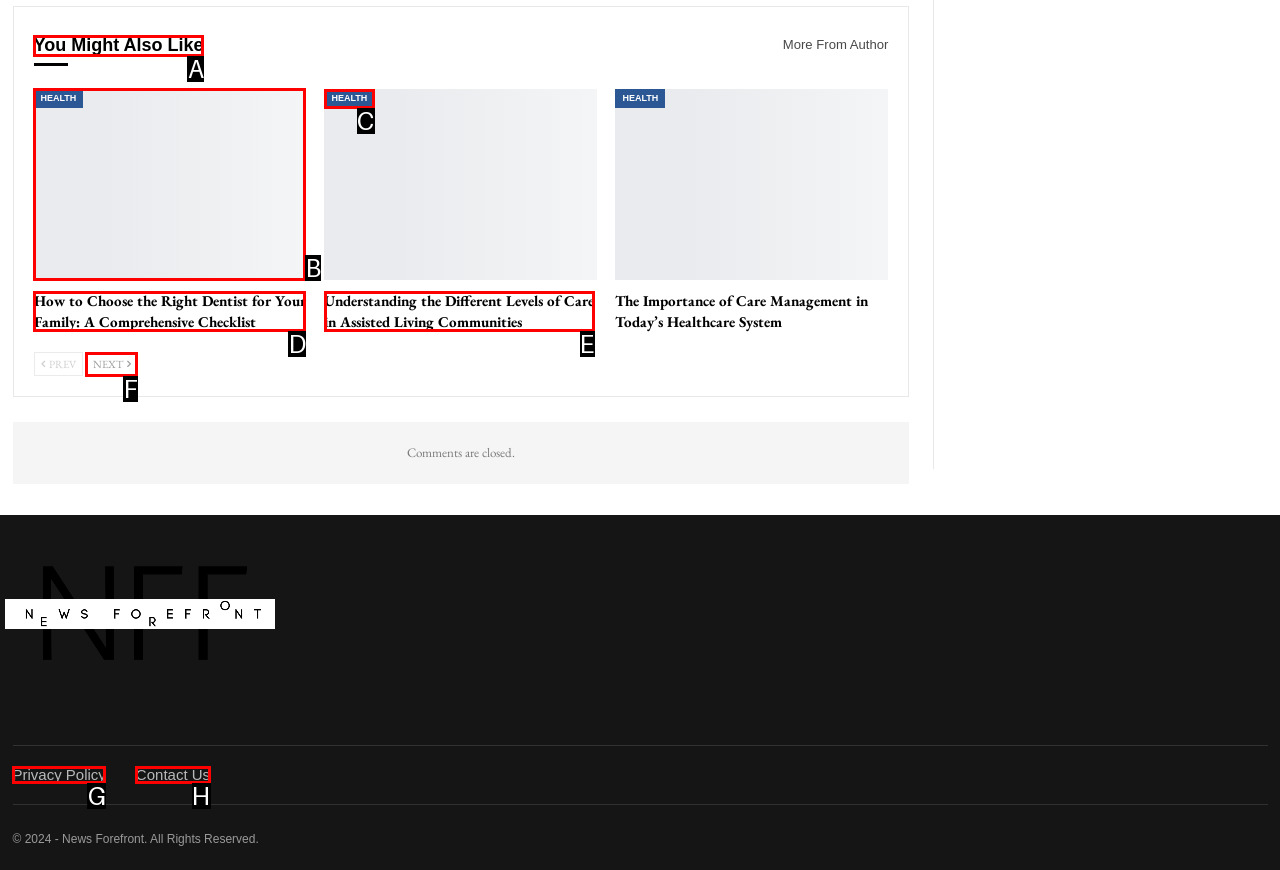Point out which UI element to click to complete this task: read 'How to Choose the Right Dentist for Your Family: A Comprehensive Checklist'
Answer with the letter corresponding to the right option from the available choices.

B